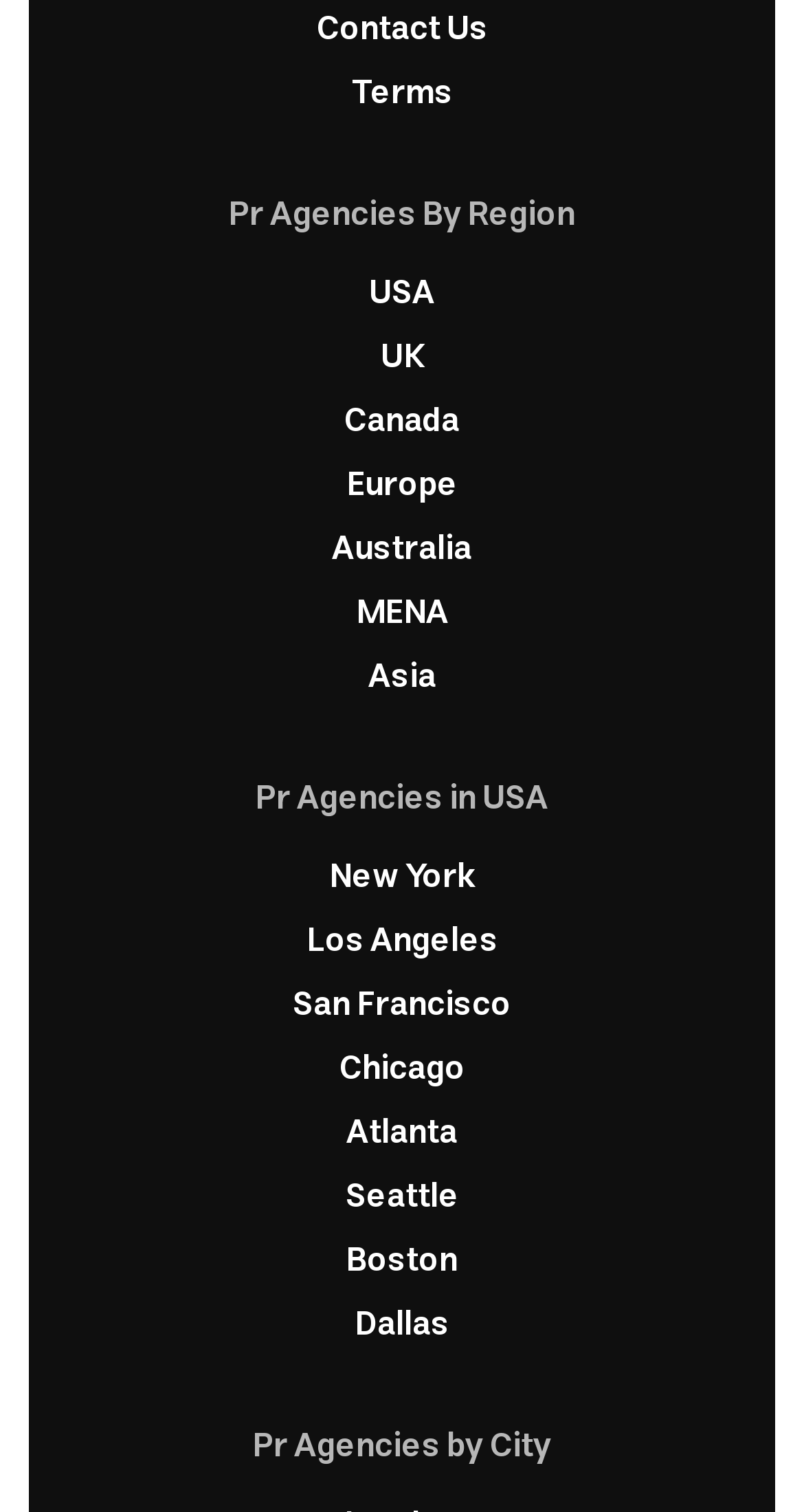How many regions are listed?
Answer briefly with a single word or phrase based on the image.

8